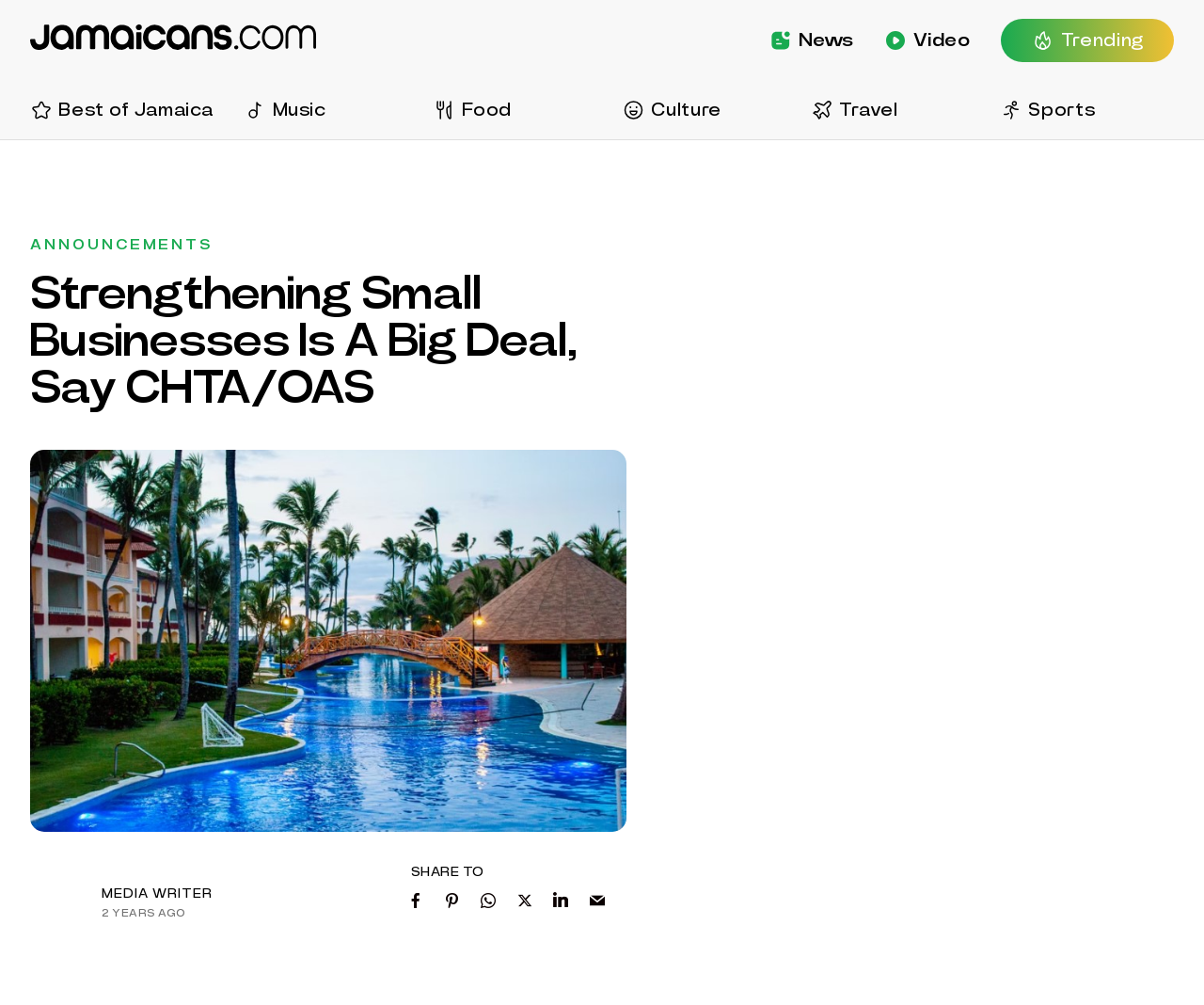How many social media sharing options are available?
Look at the image and provide a short answer using one word or a phrase.

5